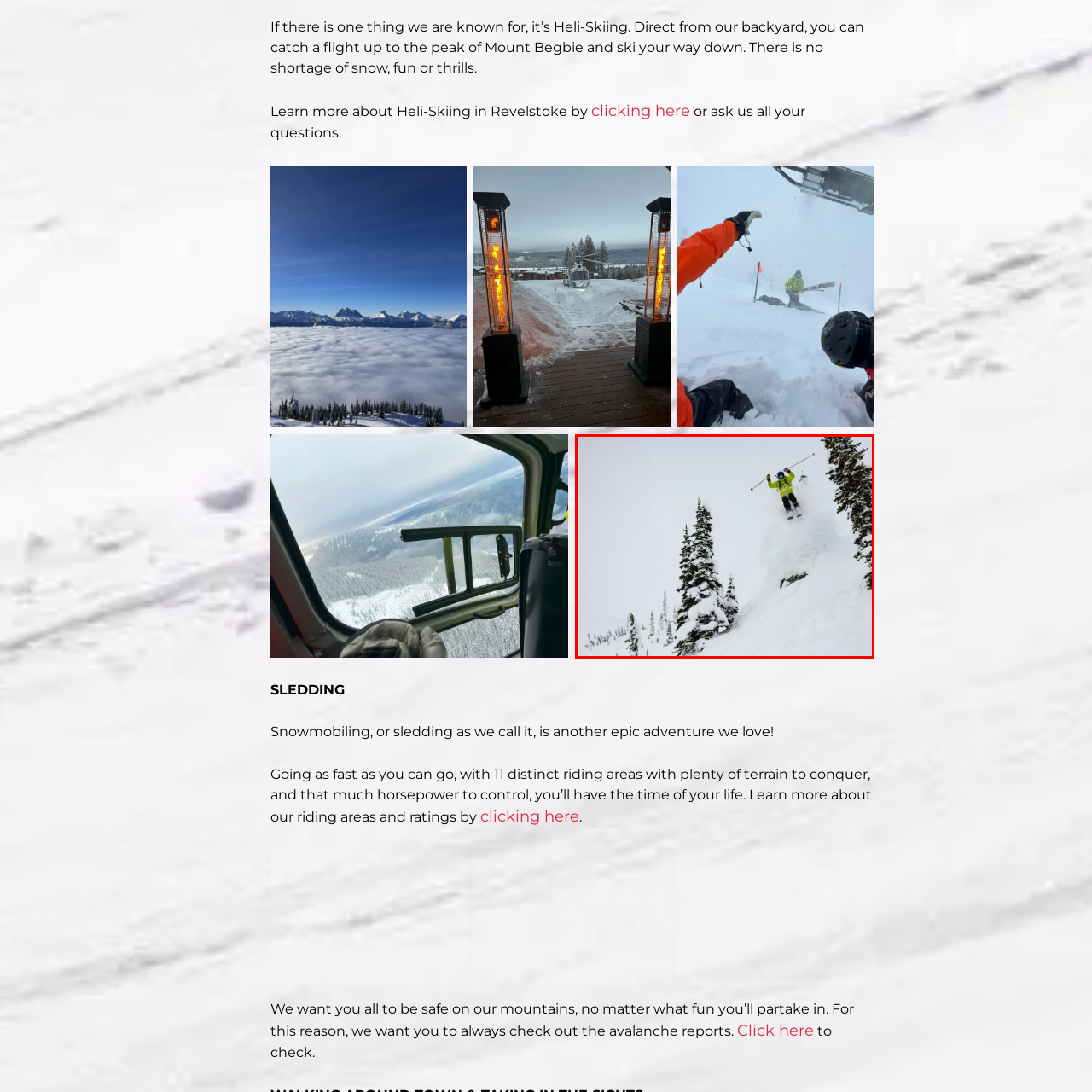Generate a detailed explanation of the image that is highlighted by the red box.

A skier, dressed in a vibrant yellow jacket and black pants, captures the thrill of heli-skiing as they leap off a snowy ledge amidst a serene, snow-covered landscape. Fluffy white snow erupts around them, accentuating the excitement and adventure of this winter sport. Towering evergreen trees line the slope, framing the scene and adding to the tranquil yet exhilarating atmosphere of skiing in Revelstoke, known for its stunning mountain terrain and abundant snowfall. This image perfectly encapsulates the essence of skiing at Bison Lodge Revelstoke, inviting viewers to experience the adrenaline and beauty of the slopes.